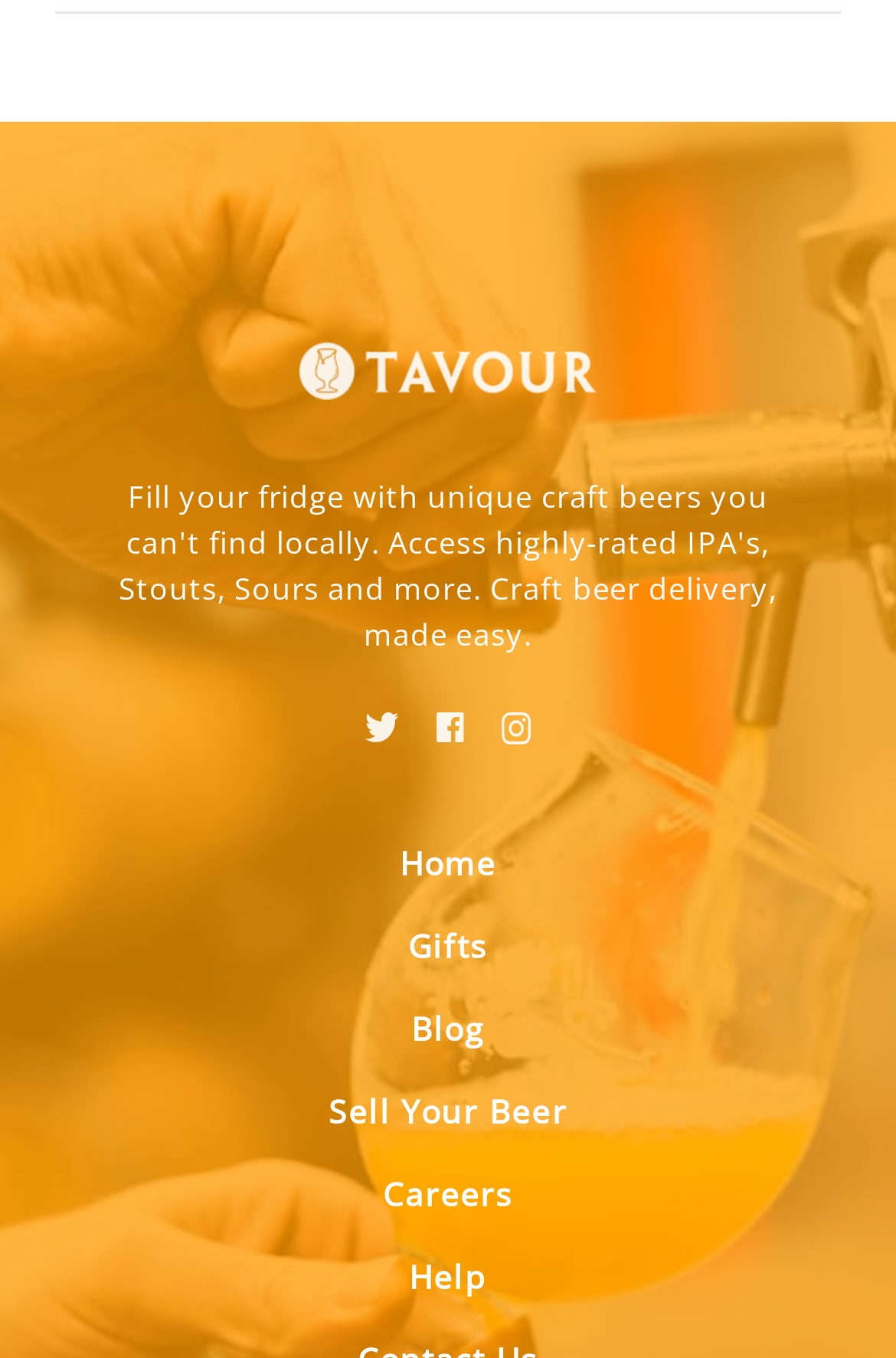Find the bounding box coordinates of the element to click in order to complete this instruction: "visit Twitter page". The bounding box coordinates must be four float numbers between 0 and 1, denoted as [left, top, right, bottom].

[0.386, 0.51, 0.465, 0.537]